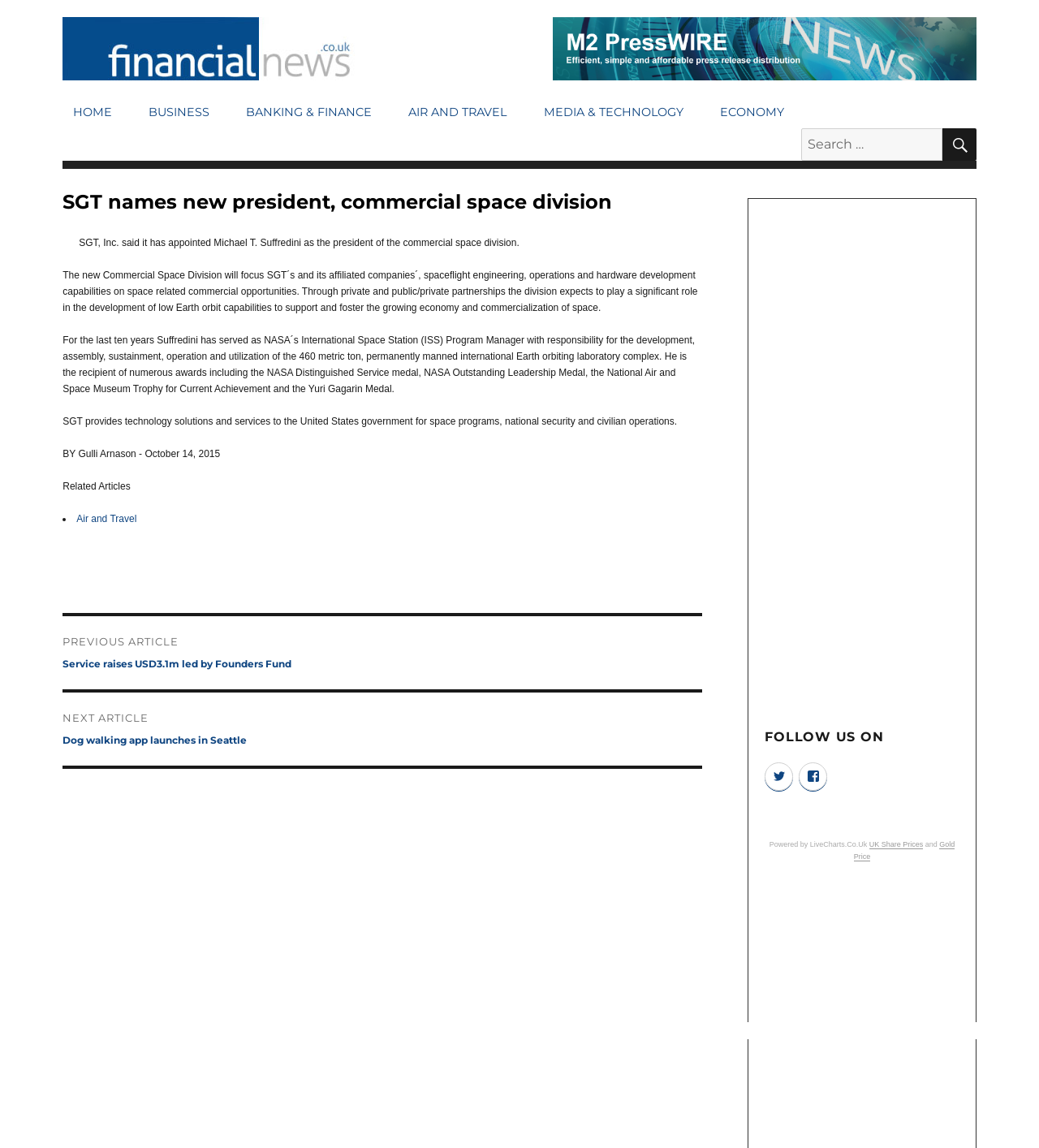What is the name of the program managed by Michael T. Suffredini at NASA?
Provide an in-depth answer to the question, covering all aspects.

The article states that Michael T. Suffredini served as NASA's International Space Station (ISS) Program Manager.